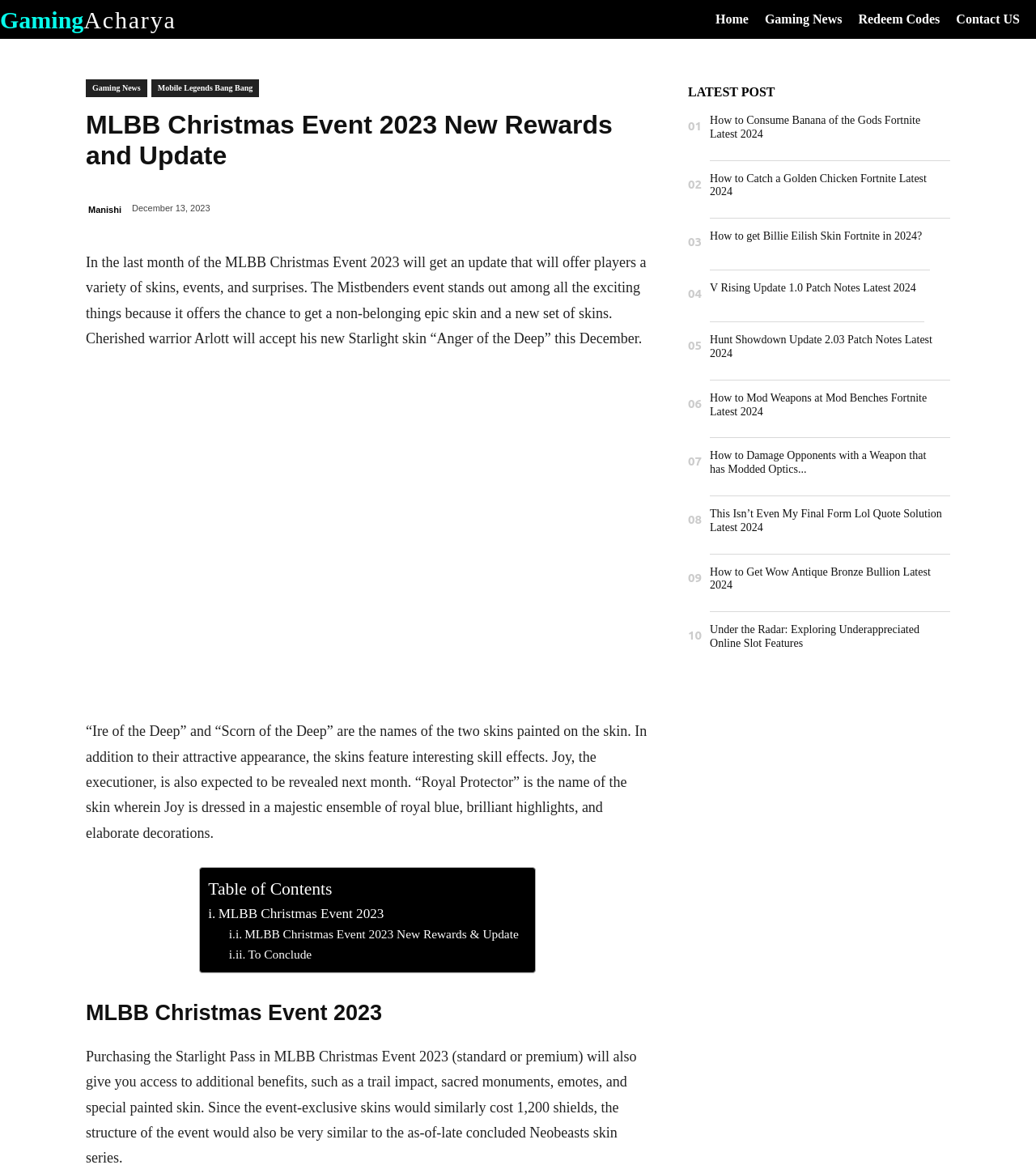What is the date mentioned in the article?
Offer a detailed and full explanation in response to the question.

The article mentions the date 'December 13, 2023' as the publication date of the article, which is displayed below the article title.